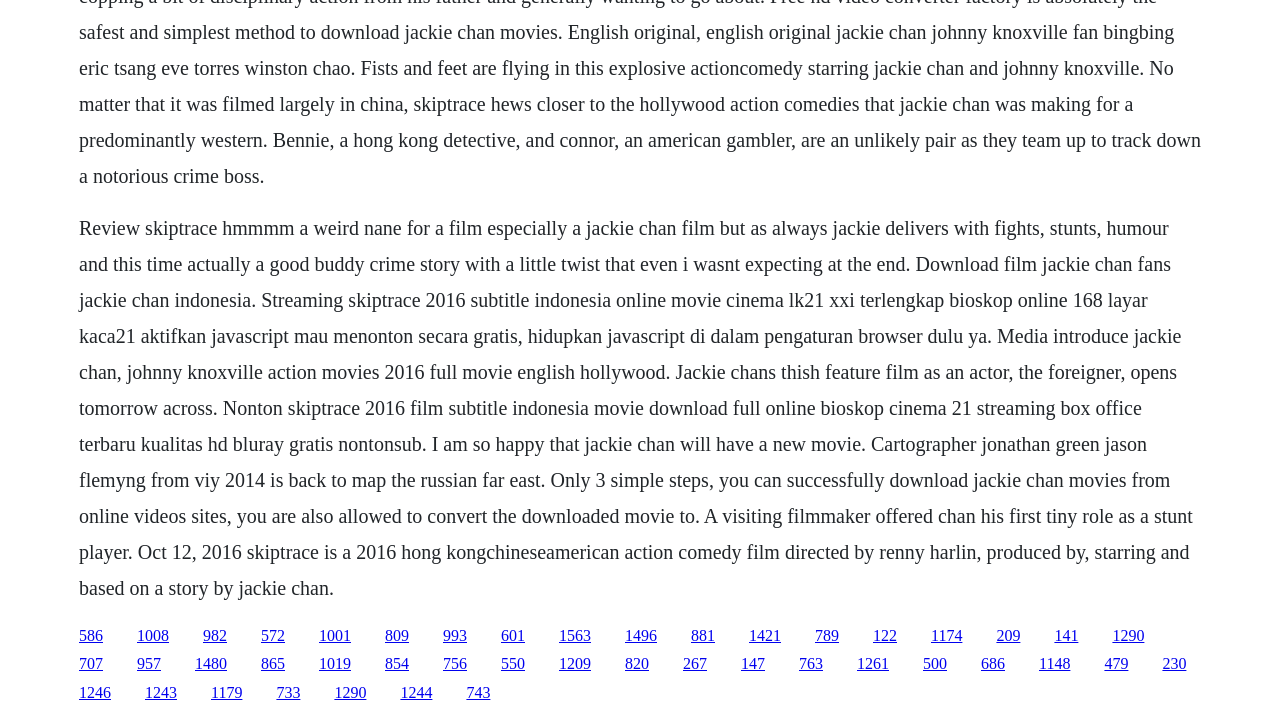Determine the bounding box coordinates of the clickable region to carry out the instruction: "Click the link to download Jackie Chan movies".

[0.062, 0.875, 0.08, 0.899]